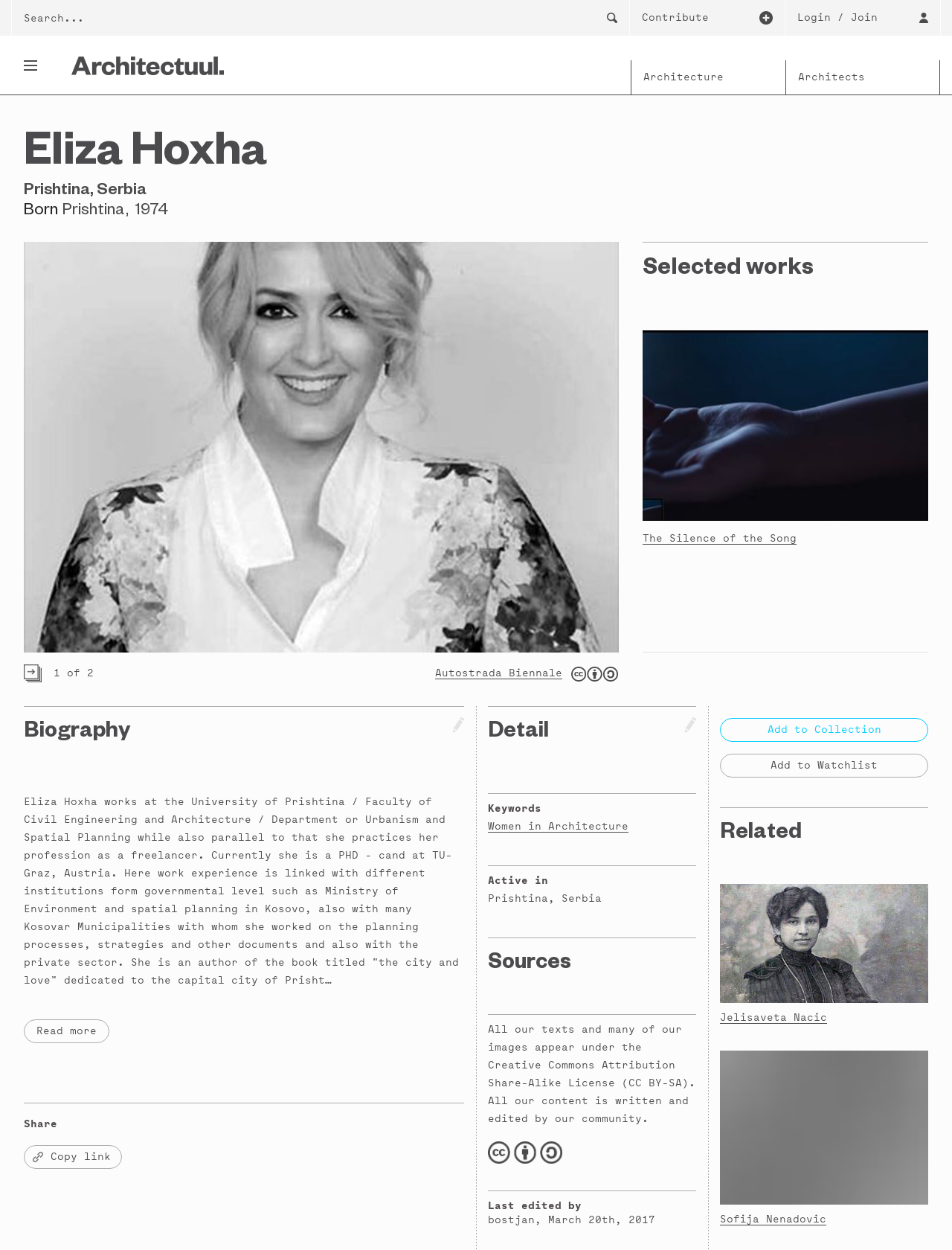Use the information in the screenshot to answer the question comprehensively: What is the name of the book written by Eliza Hoxha?

The webpage mentions that Eliza Hoxha is the author of a book titled 'the city and love', which is dedicated to the capital city of Prishtina.